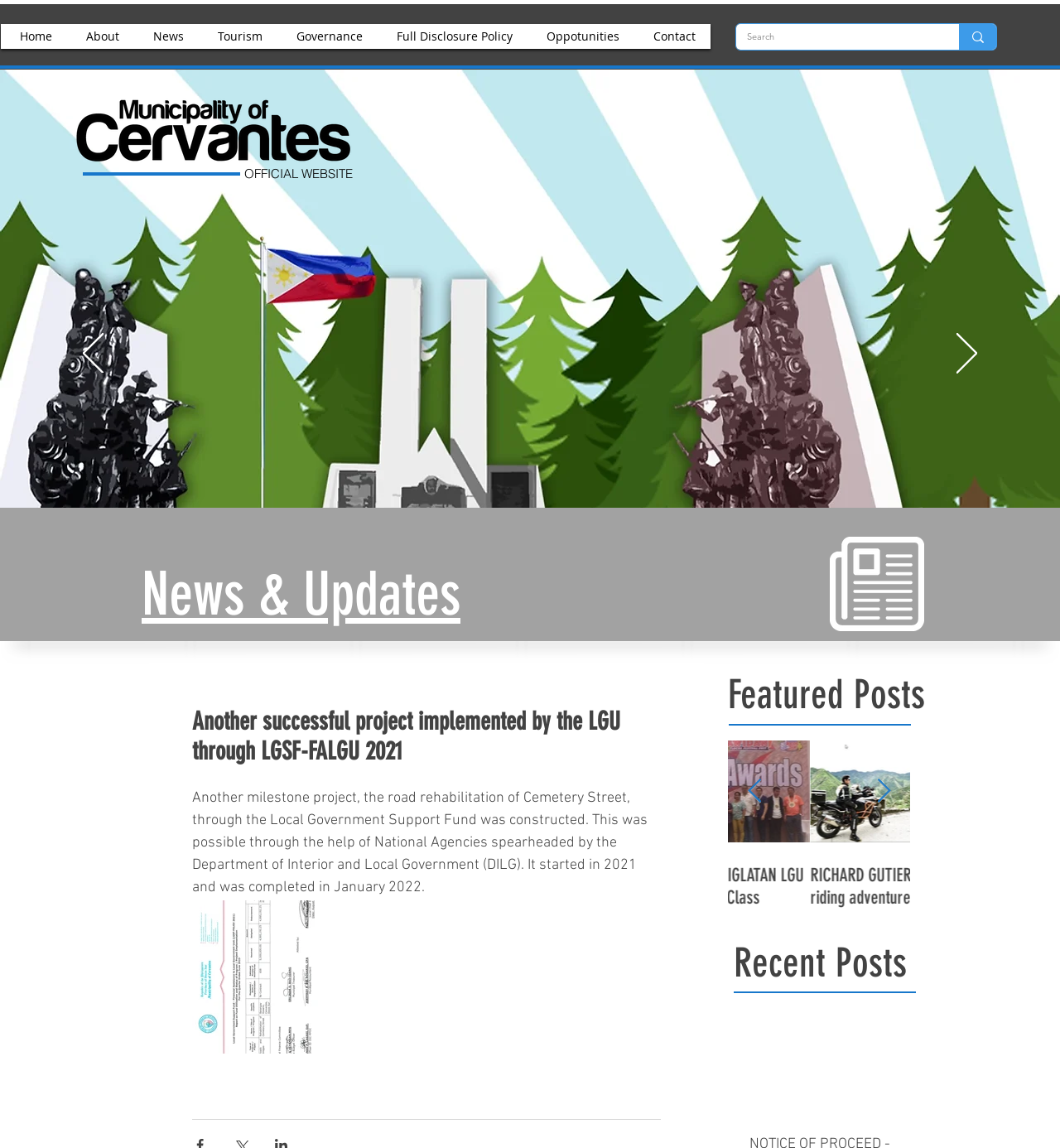Based on what you see in the screenshot, provide a thorough answer to this question: What is the purpose of the search box?

The search box is located at the top right corner of the webpage, and it has a button labeled 'Search'. This suggests that the purpose of the search box is to allow users to search for specific content within the website.